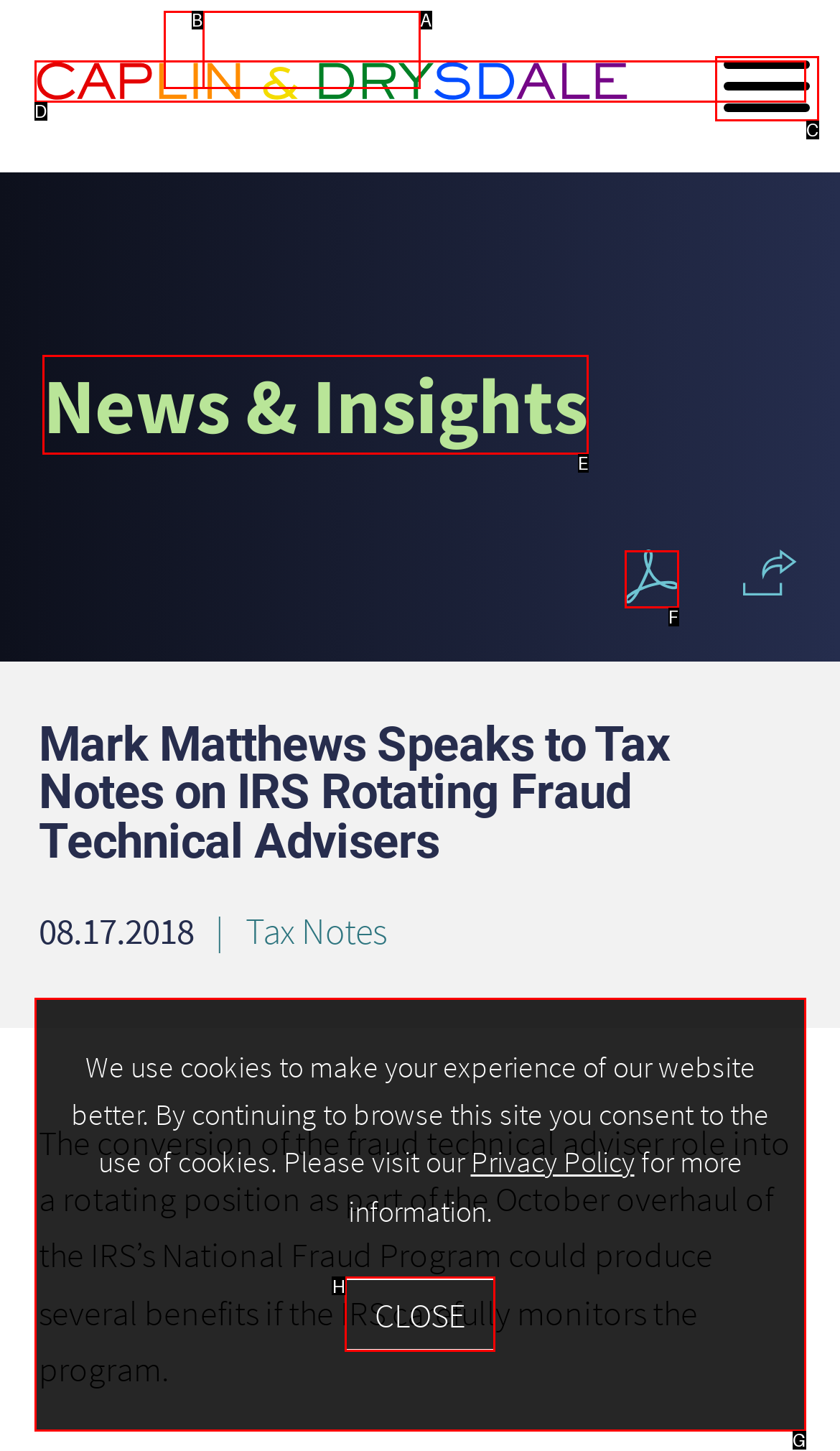Find the appropriate UI element to complete the task: schedule an appointment. Indicate your choice by providing the letter of the element.

None